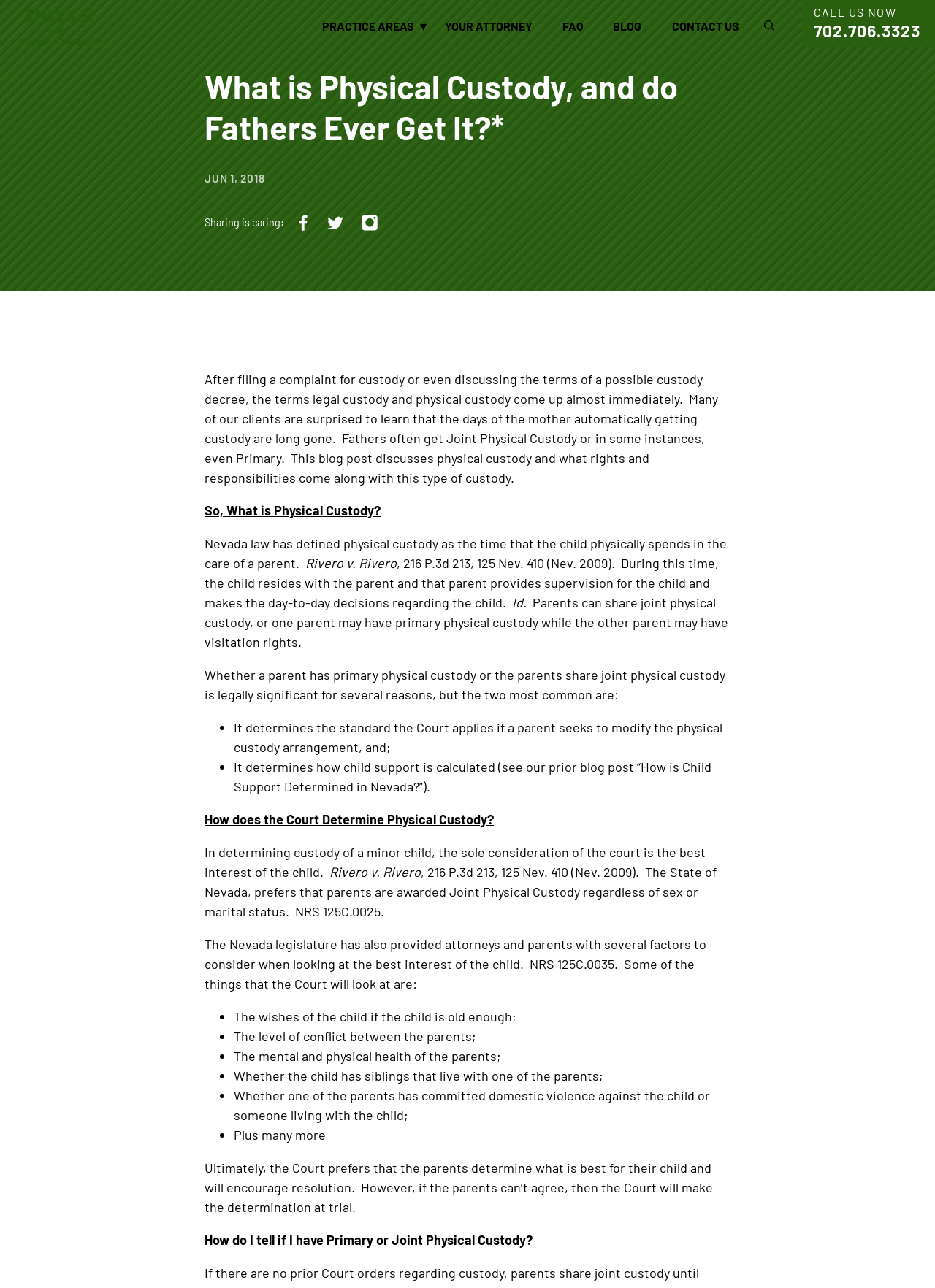Please locate the bounding box coordinates of the region I need to click to follow this instruction: "Click the 'CHILD CUSTODY' link".

[0.493, 0.043, 0.561, 0.074]